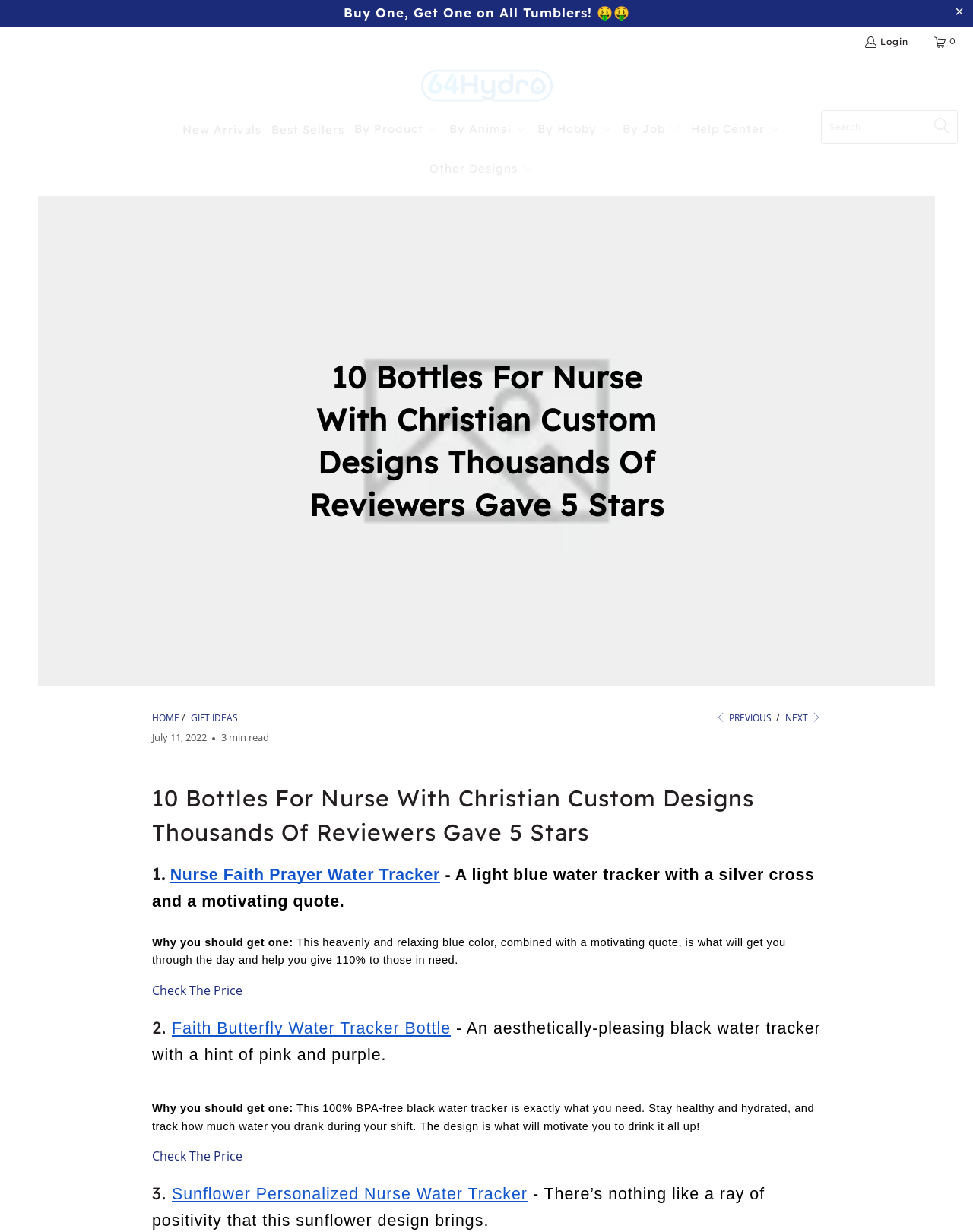Identify the bounding box coordinates for the region to click in order to carry out this instruction: "Click on the 'Buy One, Get One on All Tumblers!' link". Provide the coordinates using four float numbers between 0 and 1, formatted as [left, top, right, bottom].

[0.353, 0.004, 0.647, 0.017]